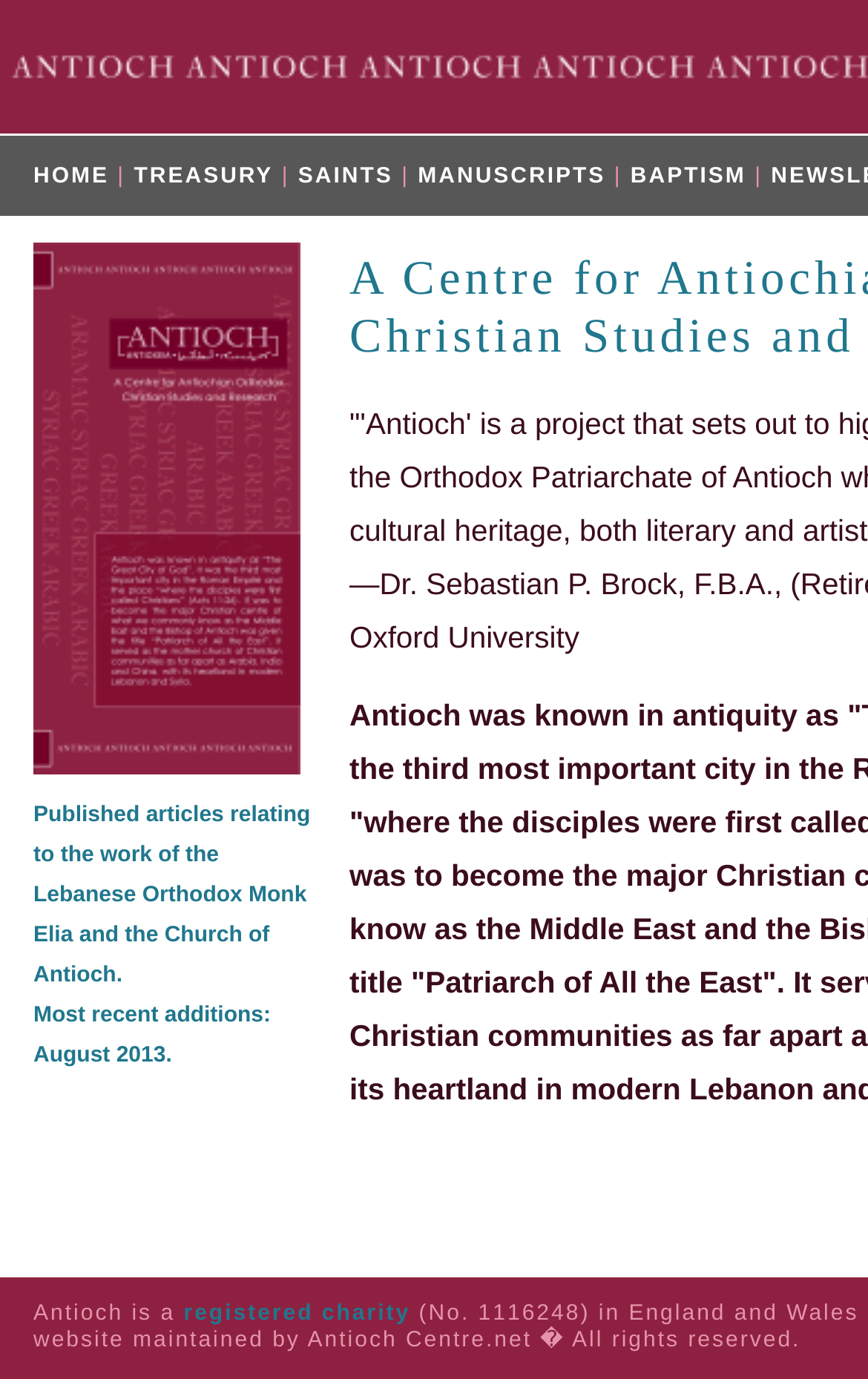Provide the bounding box coordinates of the HTML element this sentence describes: "registered charity".

[0.211, 0.944, 0.473, 0.962]